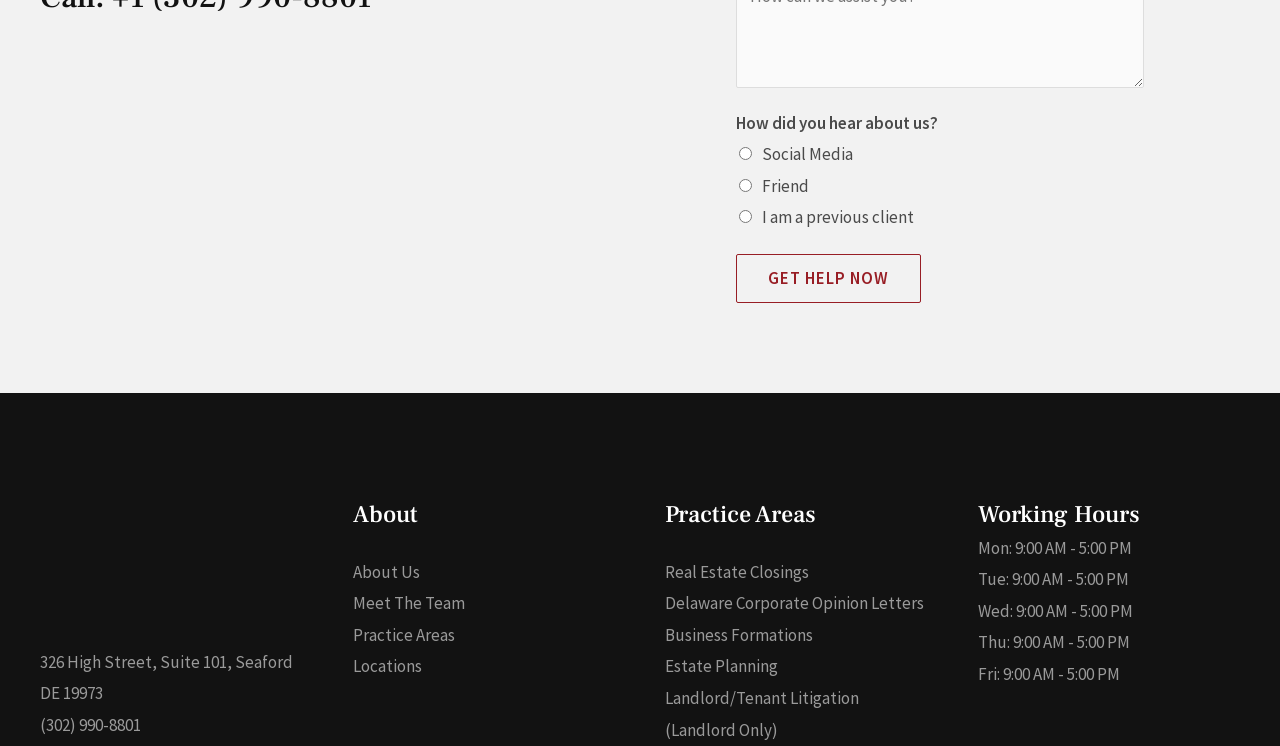Please specify the bounding box coordinates of the clickable region necessary for completing the following instruction: "Click GET HELP NOW". The coordinates must consist of four float numbers between 0 and 1, i.e., [left, top, right, bottom].

[0.575, 0.34, 0.72, 0.406]